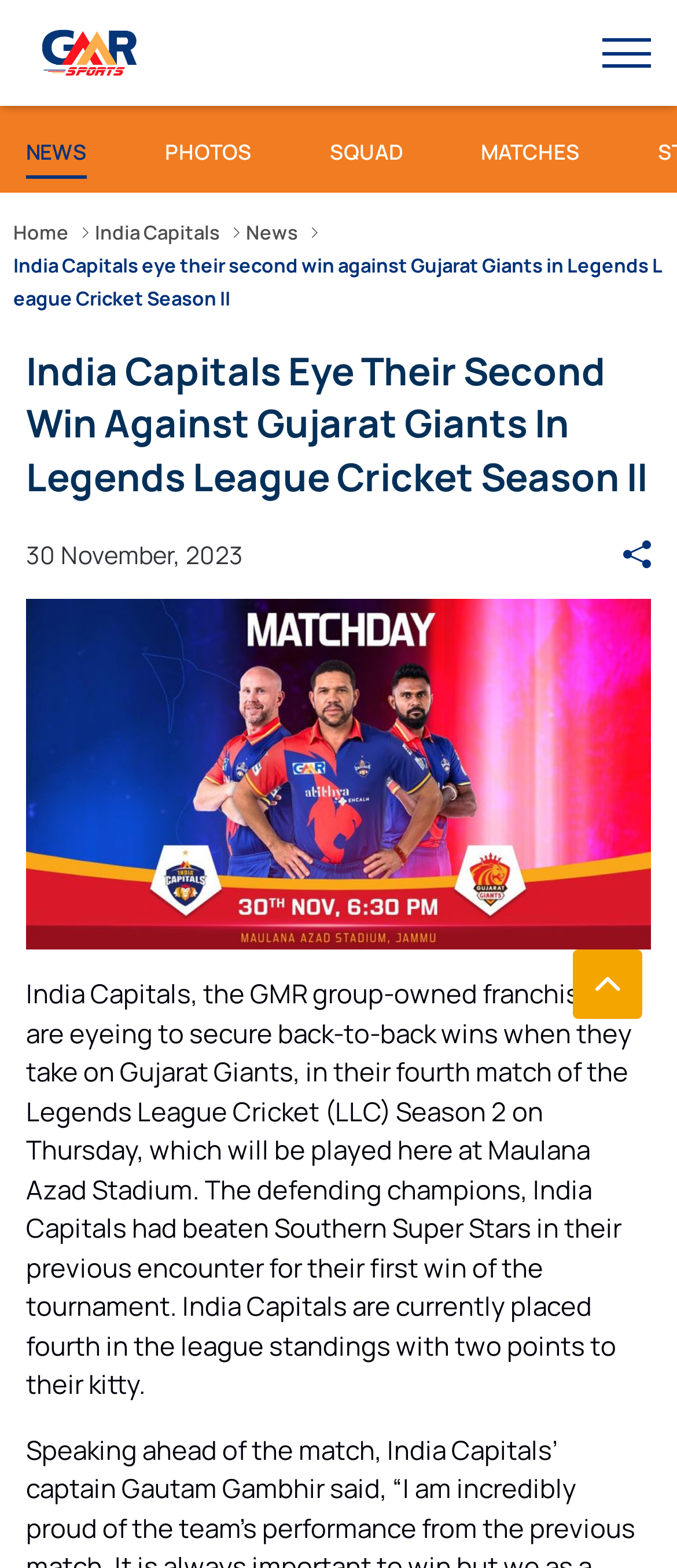Reply to the question below using a single word or brief phrase:
What is the name of the cricket team that is eyeing to secure back-to-back wins?

India Capitals